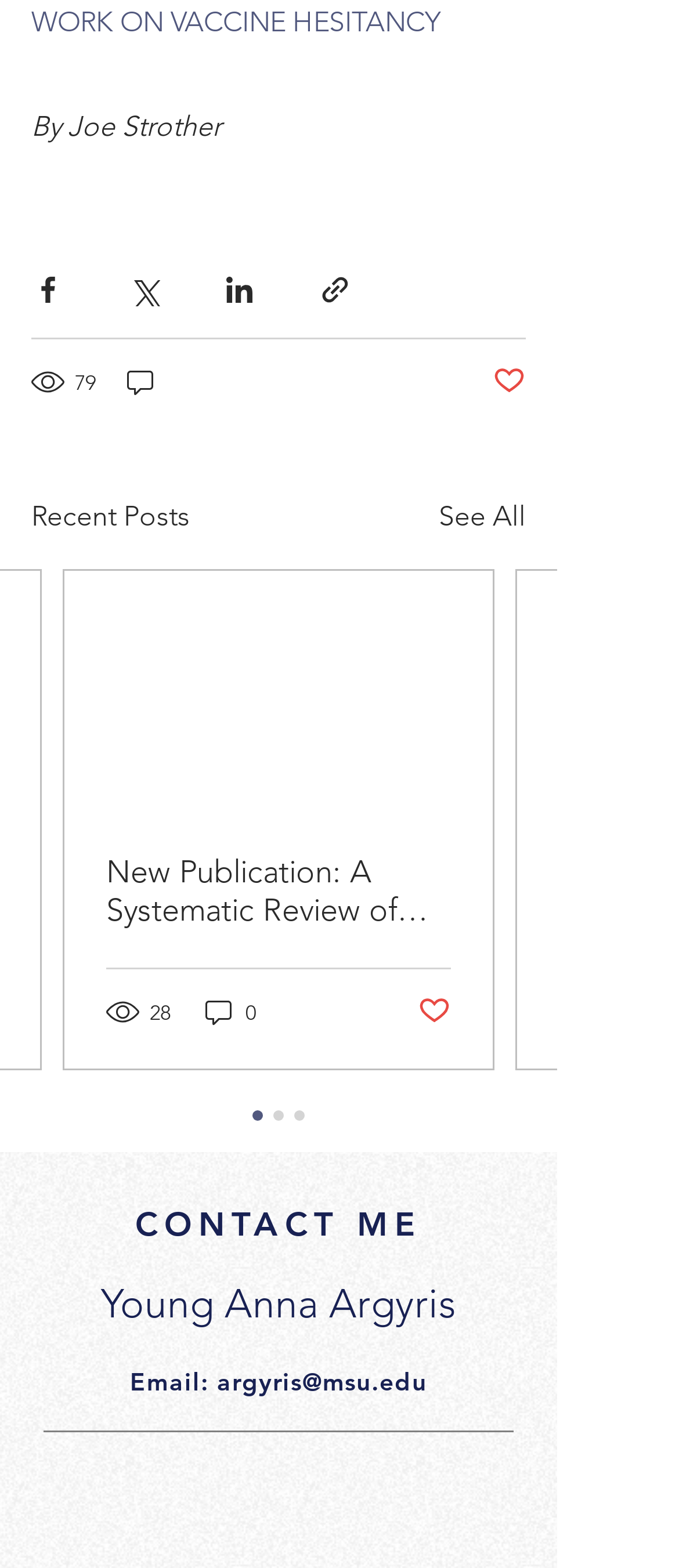Determine the bounding box coordinates for the clickable element required to fulfill the instruction: "Visit Gamerz Cart homepage". Provide the coordinates as four float numbers between 0 and 1, i.e., [left, top, right, bottom].

None